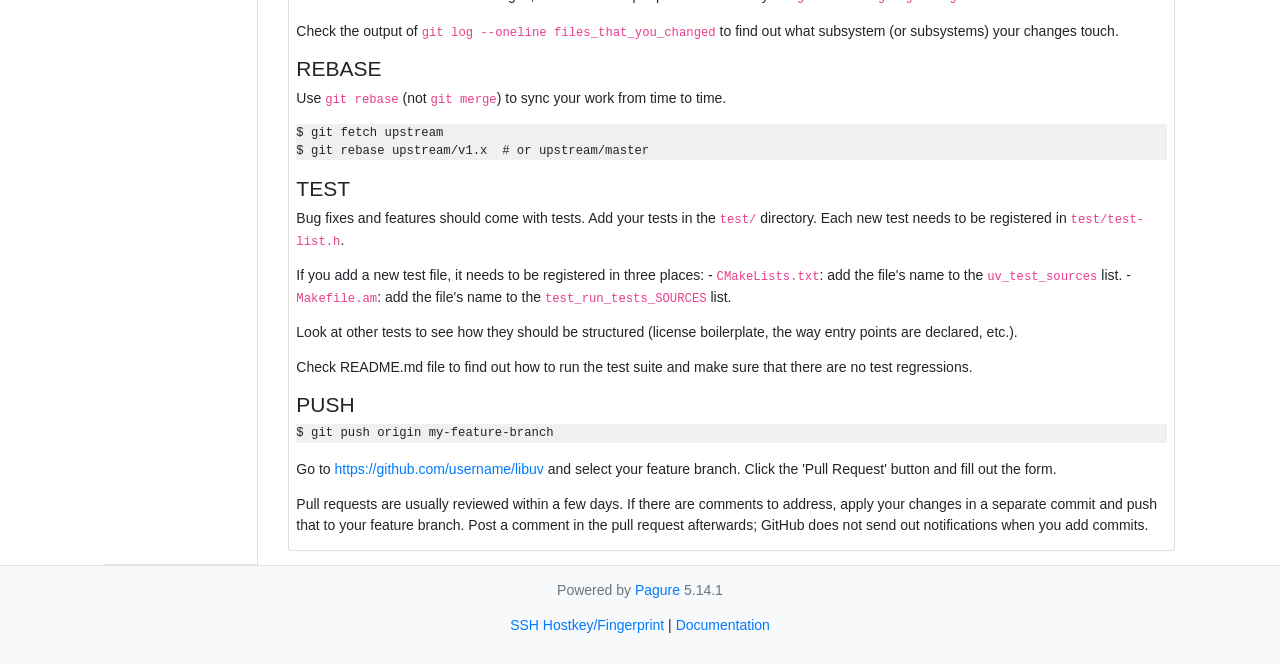Identify the bounding box coordinates for the UI element described as: "SSH Hostkey/Fingerprint".

[0.399, 0.929, 0.519, 0.953]